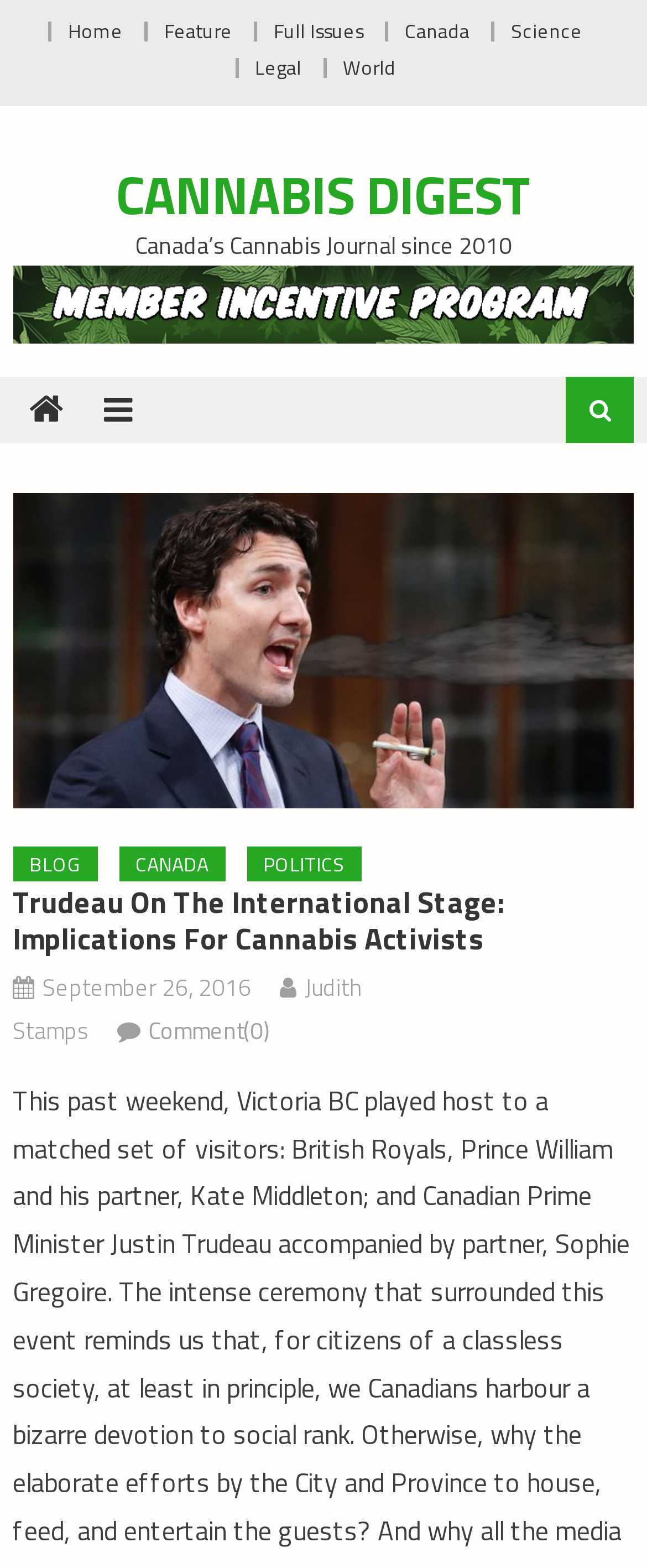Indicate the bounding box coordinates of the clickable region to achieve the following instruction: "Click on Commercial Automobile."

None